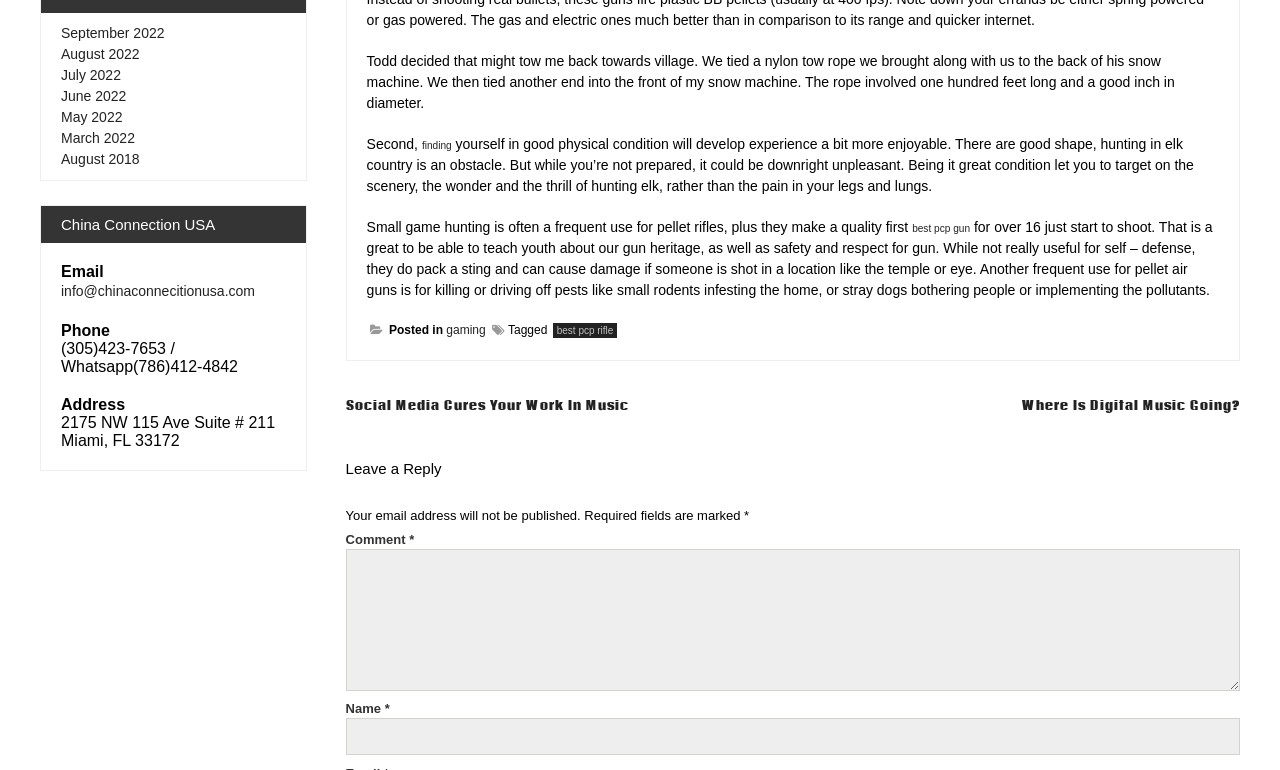What is the purpose of pellet air guns?
Based on the image content, provide your answer in one word or a short phrase.

Killing pests